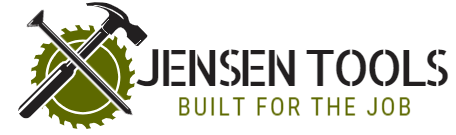What does the gear in the illustration symbolize?
Look at the image and construct a detailed response to the question.

The illustration includes a hammer and a screwdriver crossed over a gear, which symbolizes reliability and craftsmanship in the tools industry, emphasizing the company's commitment to providing high-quality tools.